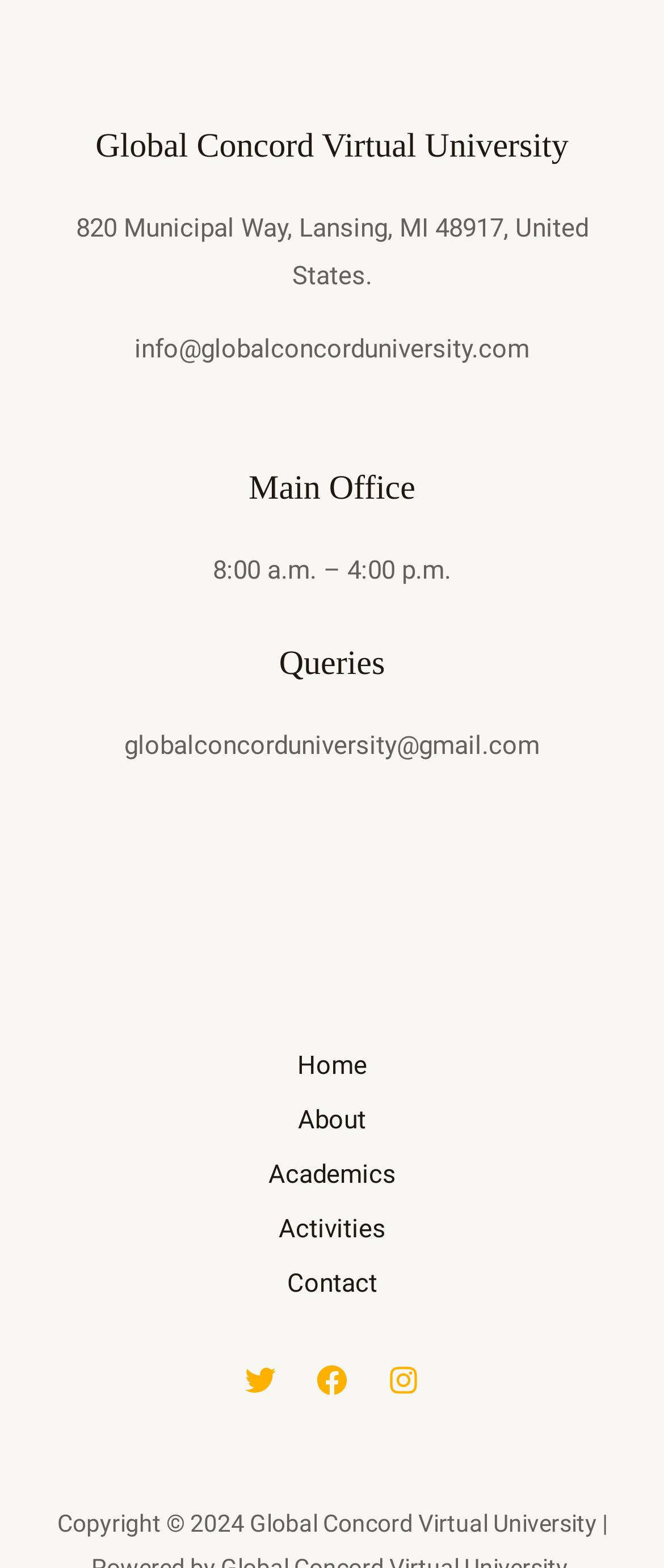What is the address of Global Concord Virtual University?
Based on the visual information, provide a detailed and comprehensive answer.

I found the address by looking at the footer section of the webpage, specifically in the 'Footer Widget 1' section, where it is written in a static text element.